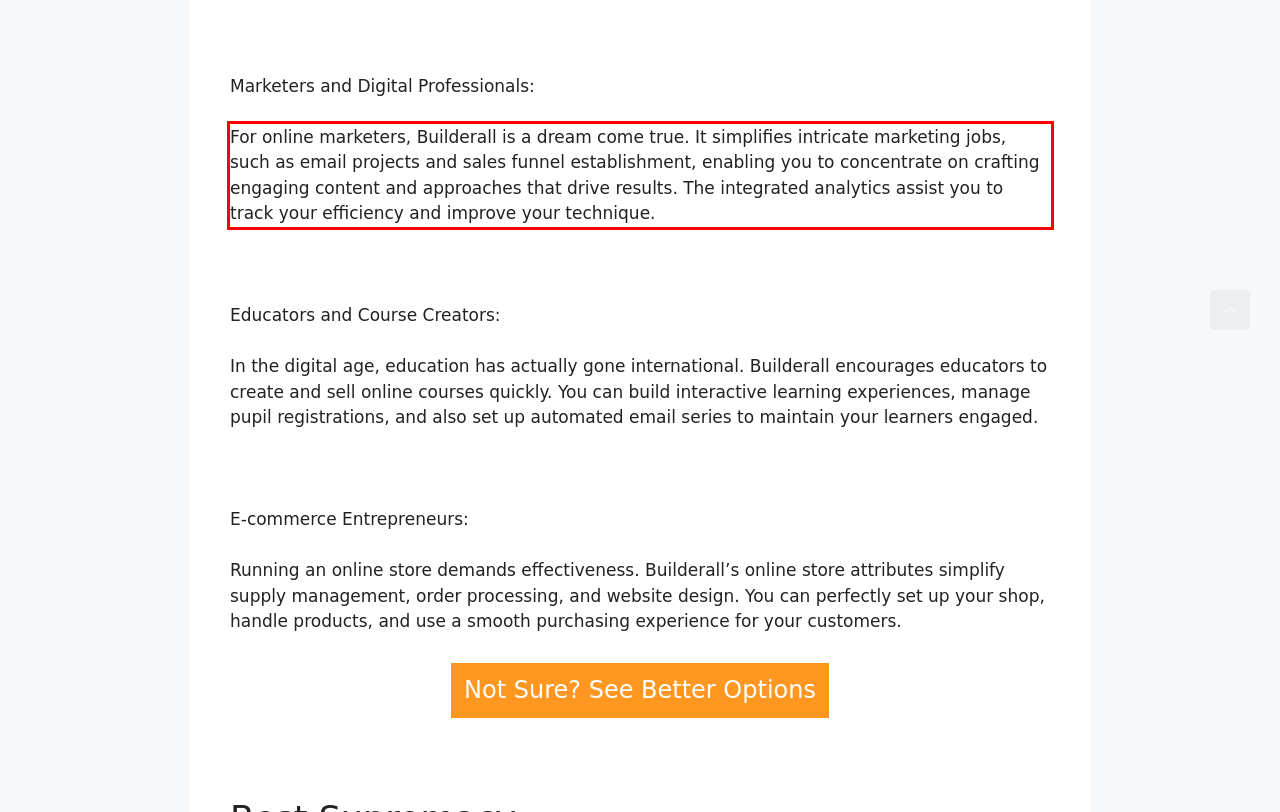Please identify and extract the text content from the UI element encased in a red bounding box on the provided webpage screenshot.

For online marketers, Builderall is a dream come true. It simplifies intricate marketing jobs, such as email projects and sales funnel establishment, enabling you to concentrate on crafting engaging content and approaches that drive results. The integrated analytics assist you to track your efficiency and improve your technique.